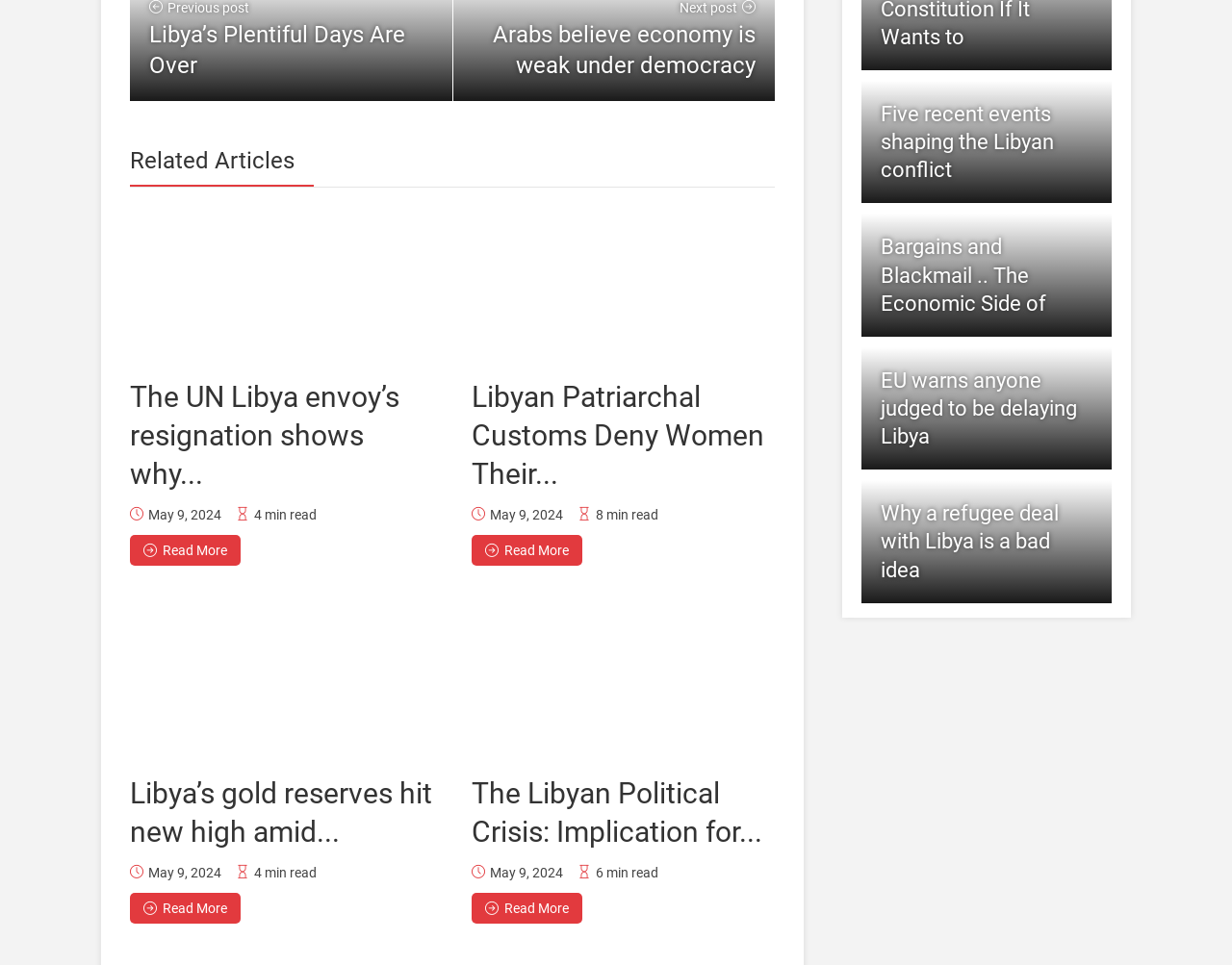Please identify the bounding box coordinates of the region to click in order to complete the given instruction: "View BUSINESS WISDOM articles". The coordinates should be four float numbers between 0 and 1, i.e., [left, top, right, bottom].

None